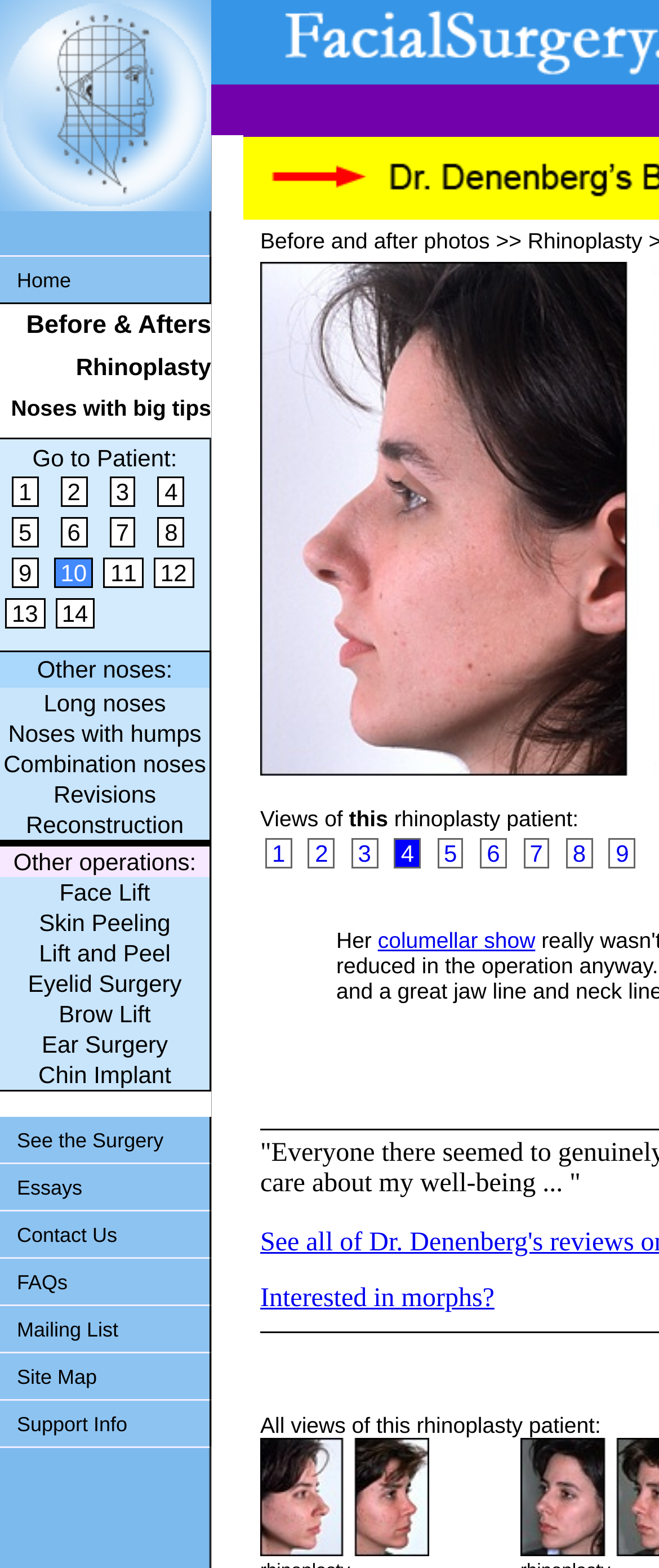Provide the bounding box coordinates of the HTML element described by the text: "Mailing List". The coordinates should be in the format [left, top, right, bottom] with values between 0 and 1.

[0.0, 0.833, 0.321, 0.862]